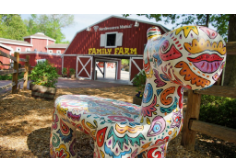Using the information in the image, give a comprehensive answer to the question: 
What is the purpose of the barn?

The caption states that the barn serves as the entrance to the 'Family Farm', implying that it is a welcoming point for visitors to the farm.